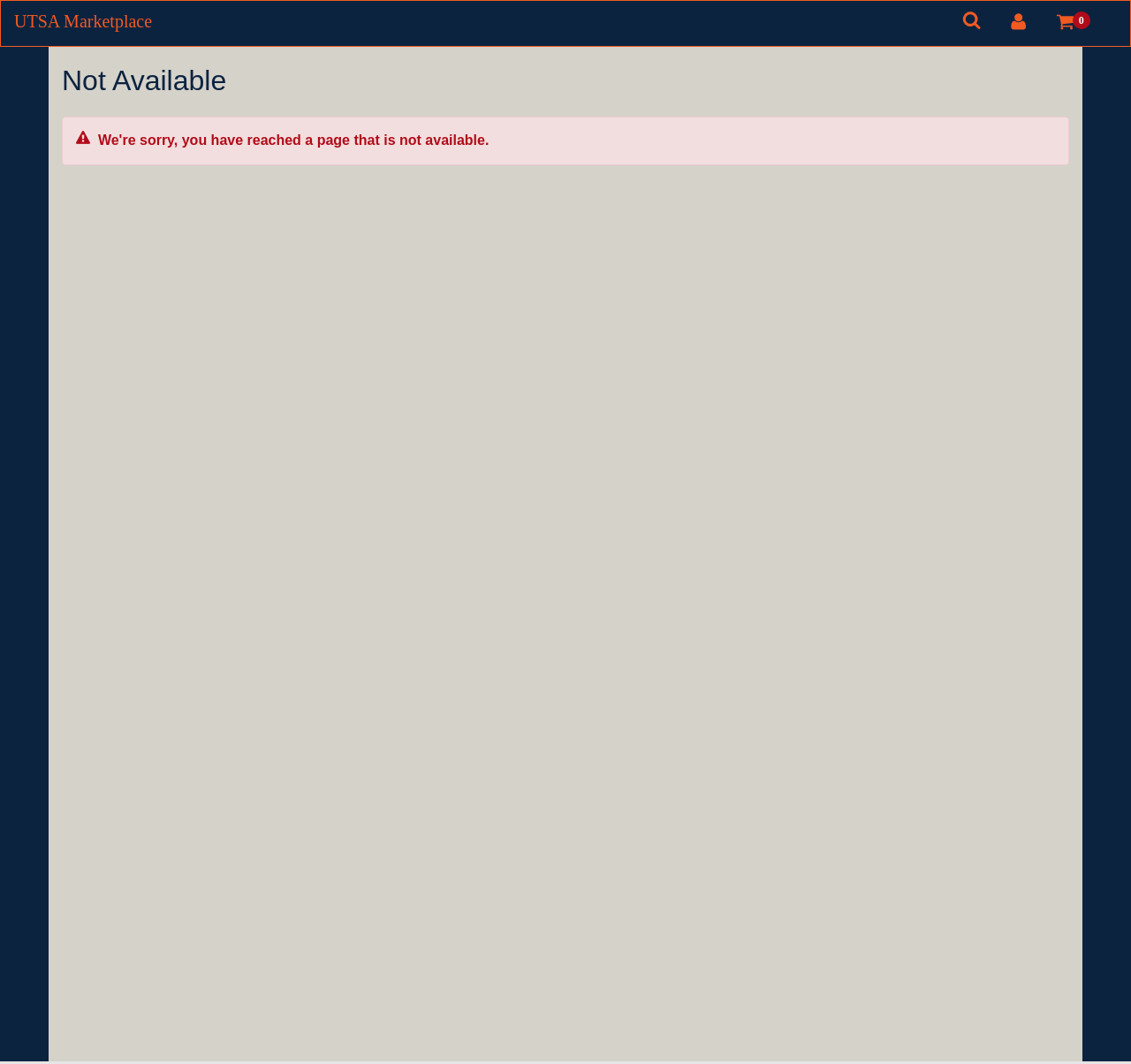Provide the bounding box coordinates of the UI element this sentence describes: "UTSA Marketplace".

[0.012, 0.005, 0.134, 0.035]